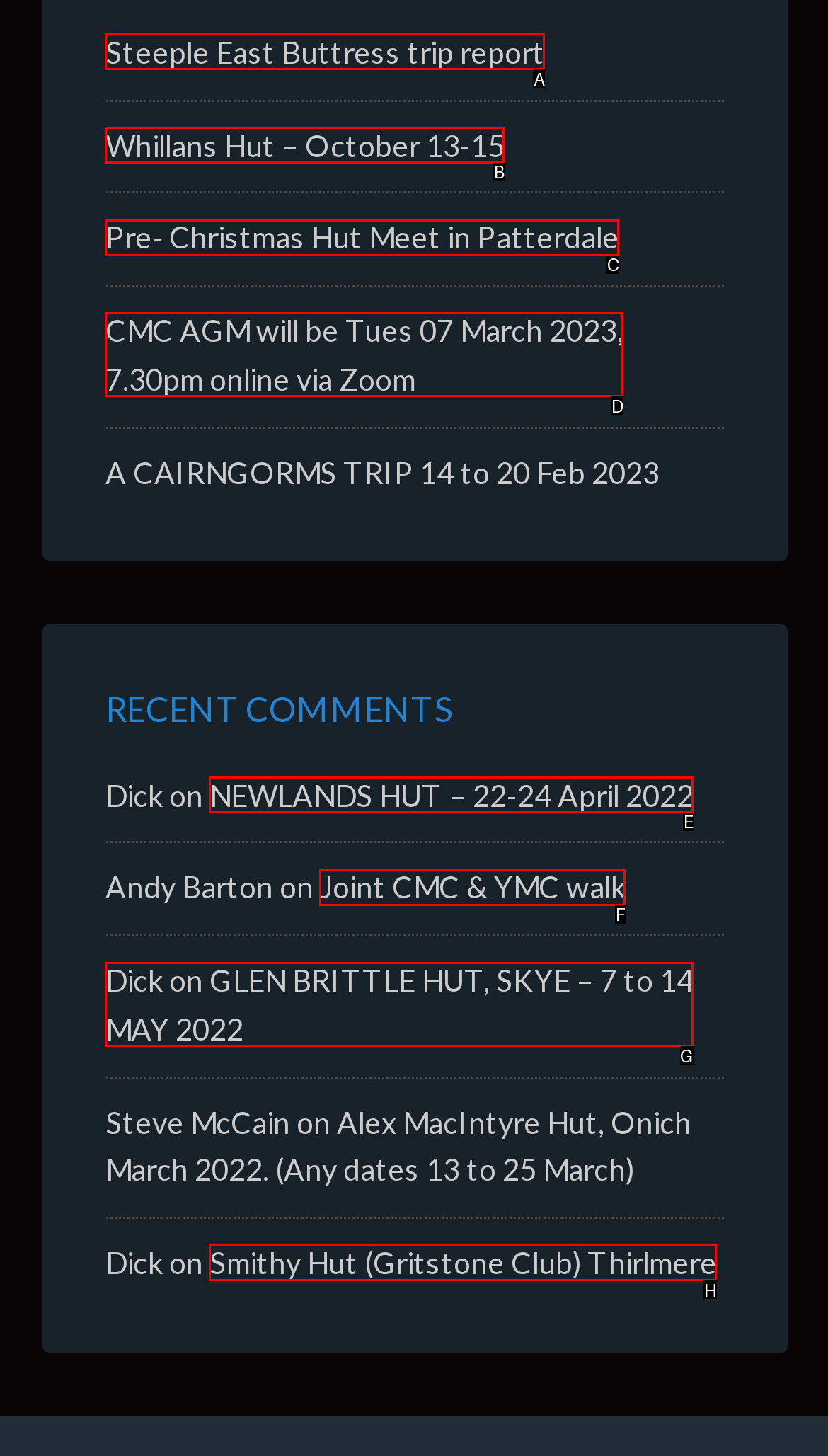Specify the letter of the UI element that should be clicked to achieve the following: View GLEN BRITTLE HUT, SKYE – 7 to 14 MAY 2022
Provide the corresponding letter from the choices given.

G